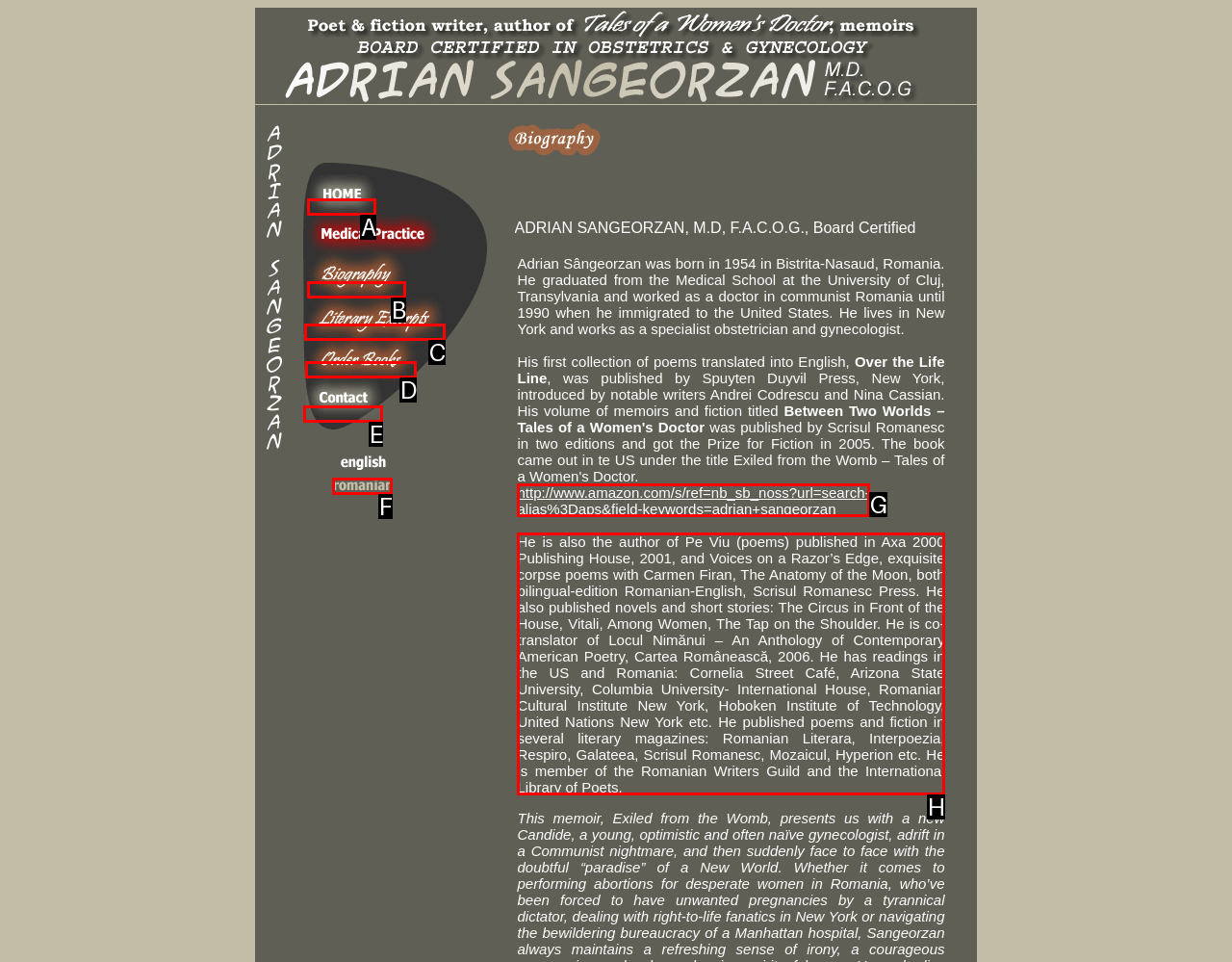Identify the HTML element I need to click to complete this task: read Adrian Sangeorzan's biography Provide the option's letter from the available choices.

H